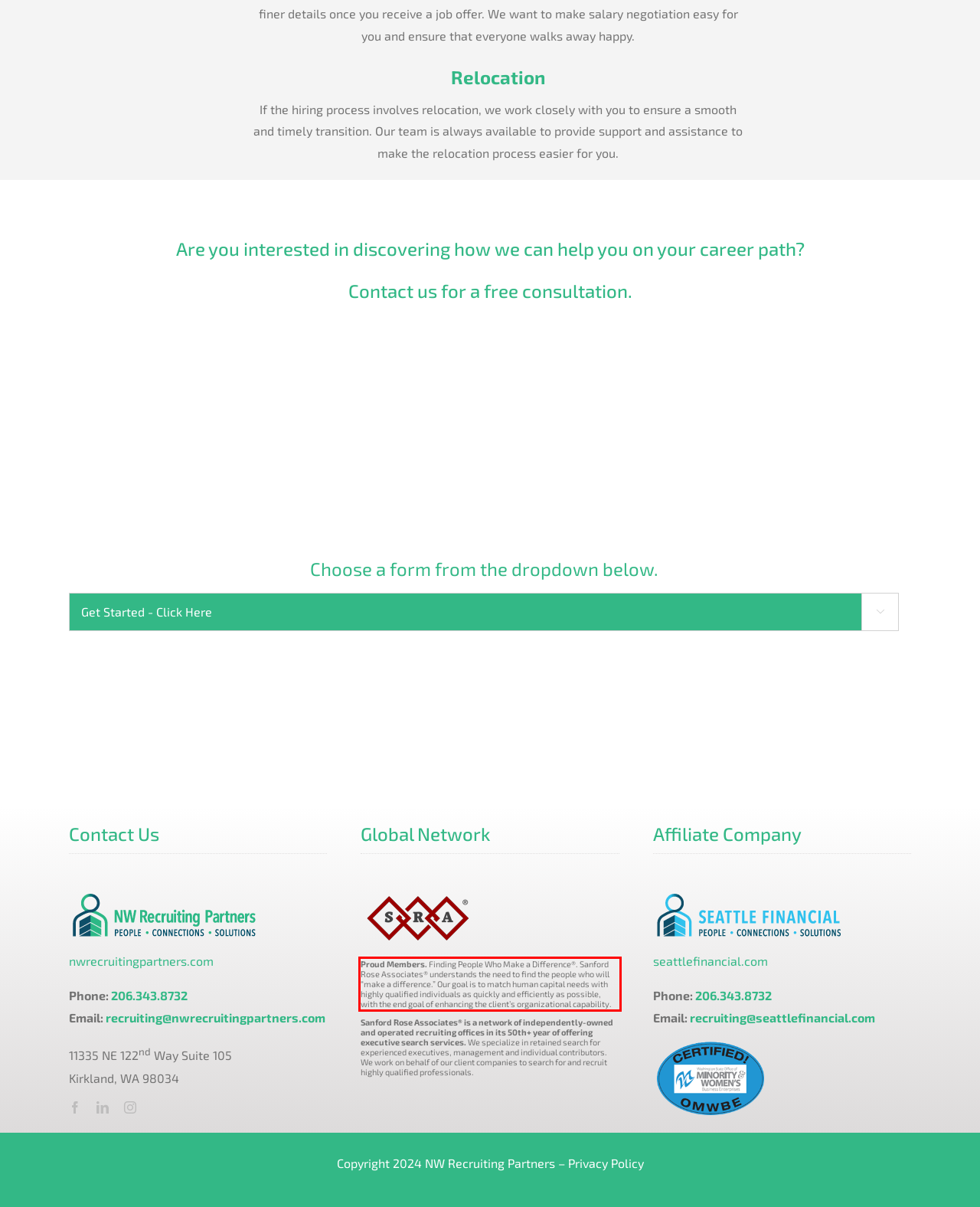Your task is to recognize and extract the text content from the UI element enclosed in the red bounding box on the webpage screenshot.

Proud Members. Finding People Who Make a Difference®. Sanford Rose Associates® understands the need to find the people who will “make a difference.” Our goal is to match human capital needs with highly qualified individuals as quickly and efficiently as possible, with the end goal of enhancing the client’s organizational capability.